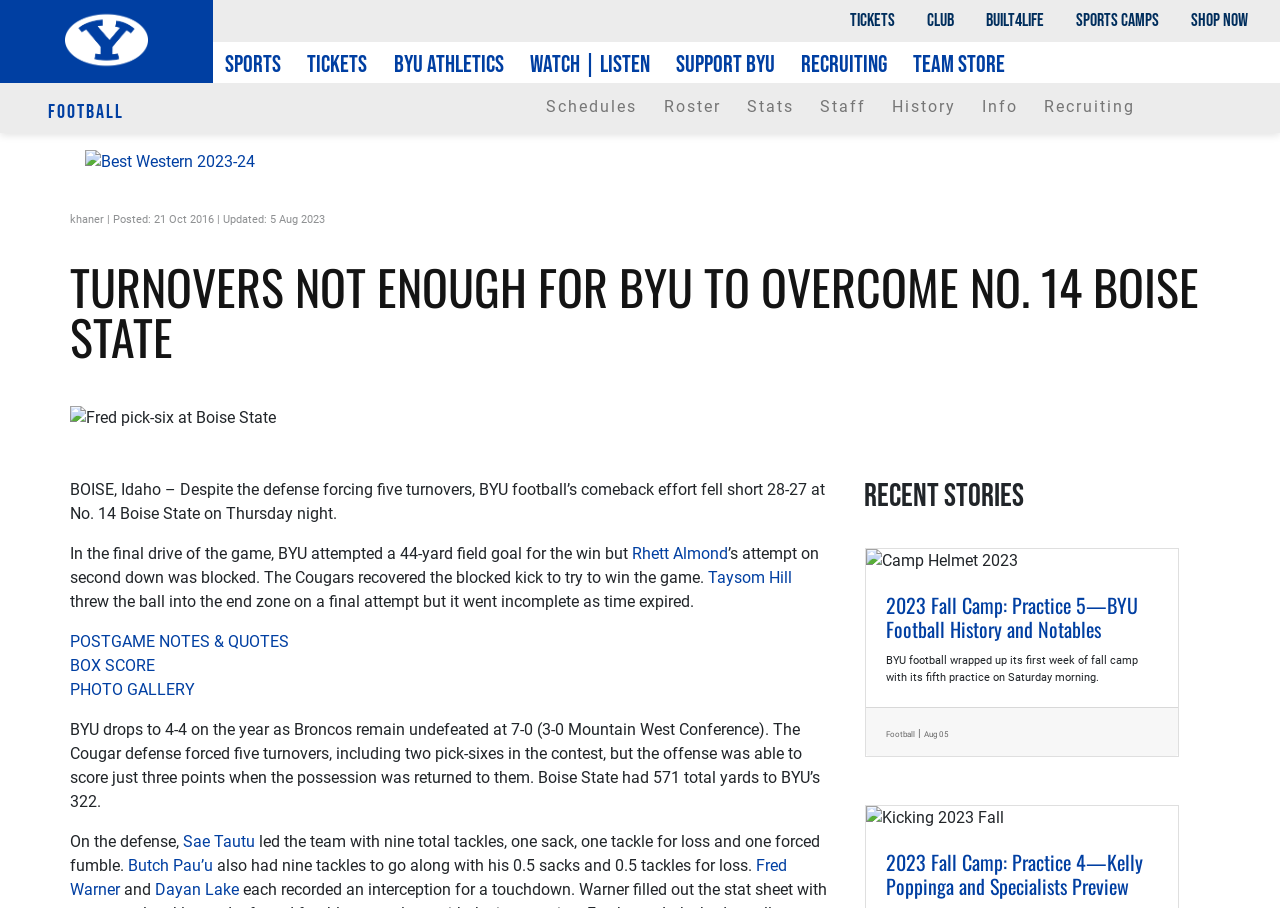Pinpoint the bounding box coordinates of the clickable element to carry out the following instruction: "Click on TICKETS."

[0.652, 0.009, 0.712, 0.038]